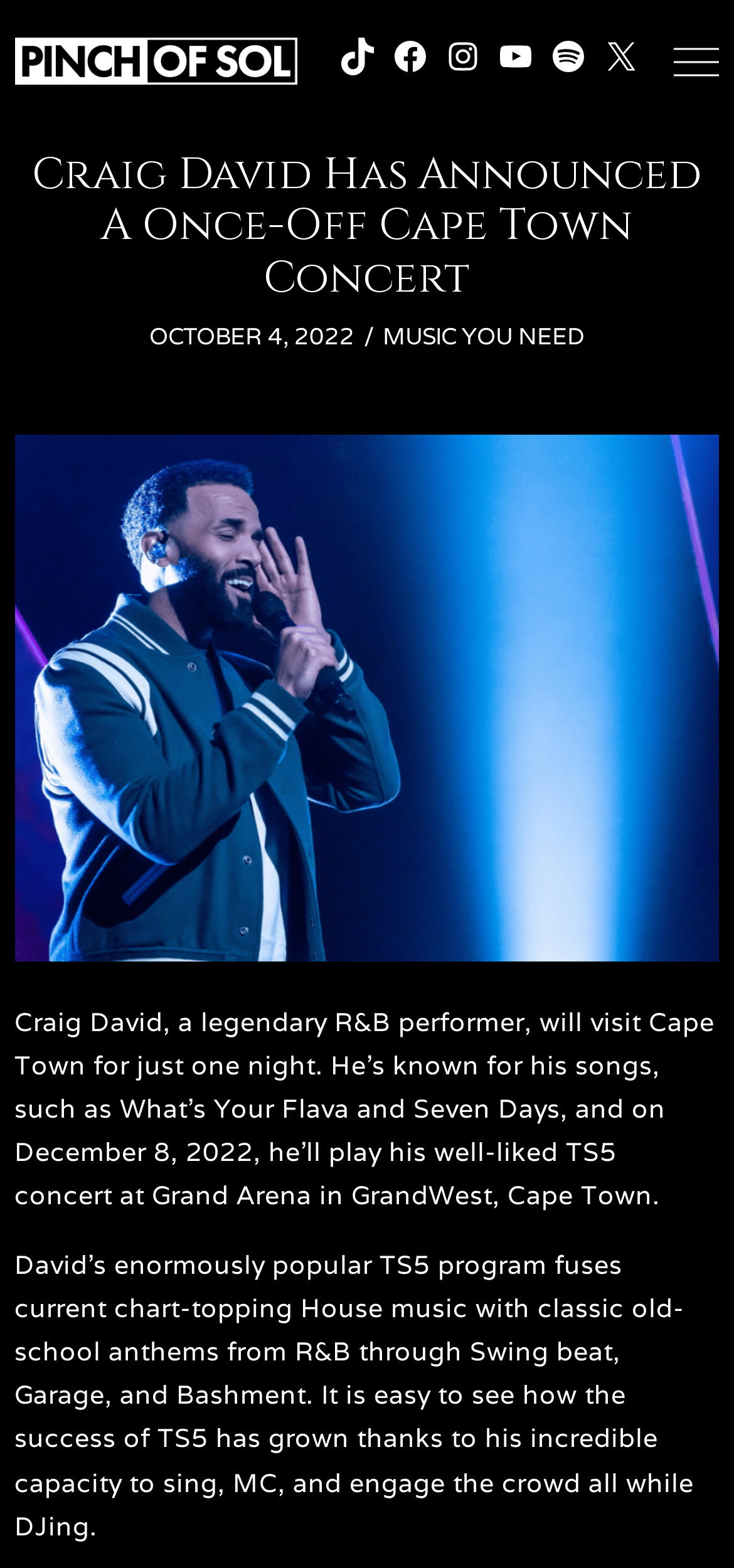What is Craig David known for?
Give a comprehensive and detailed explanation for the question.

According to the webpage, Craig David is known for his songs, specifically 'What's Your Flava' and 'Seven Days'.